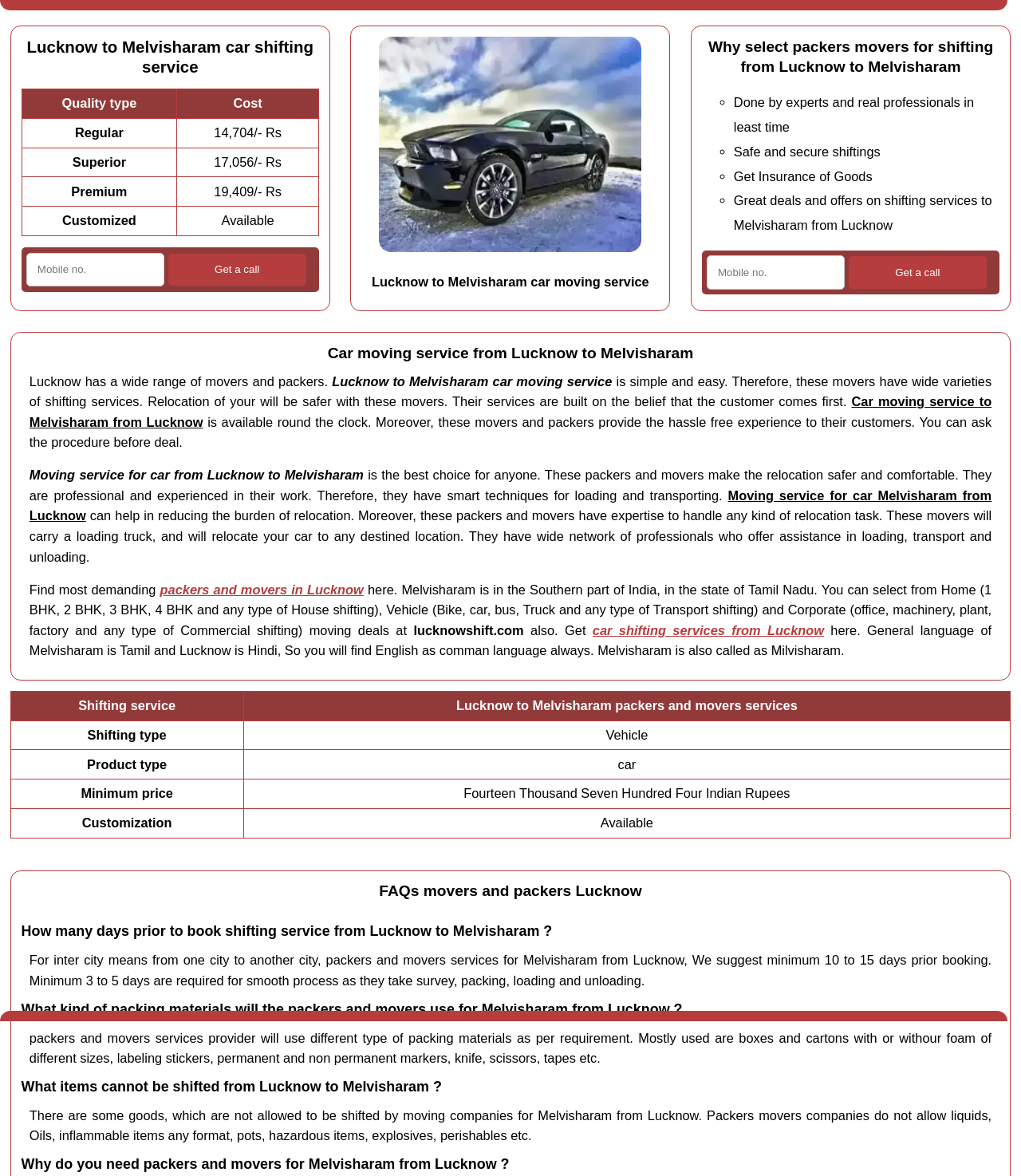Identify the primary heading of the webpage and provide its text.

Lucknow to Melvisharam car shifting service